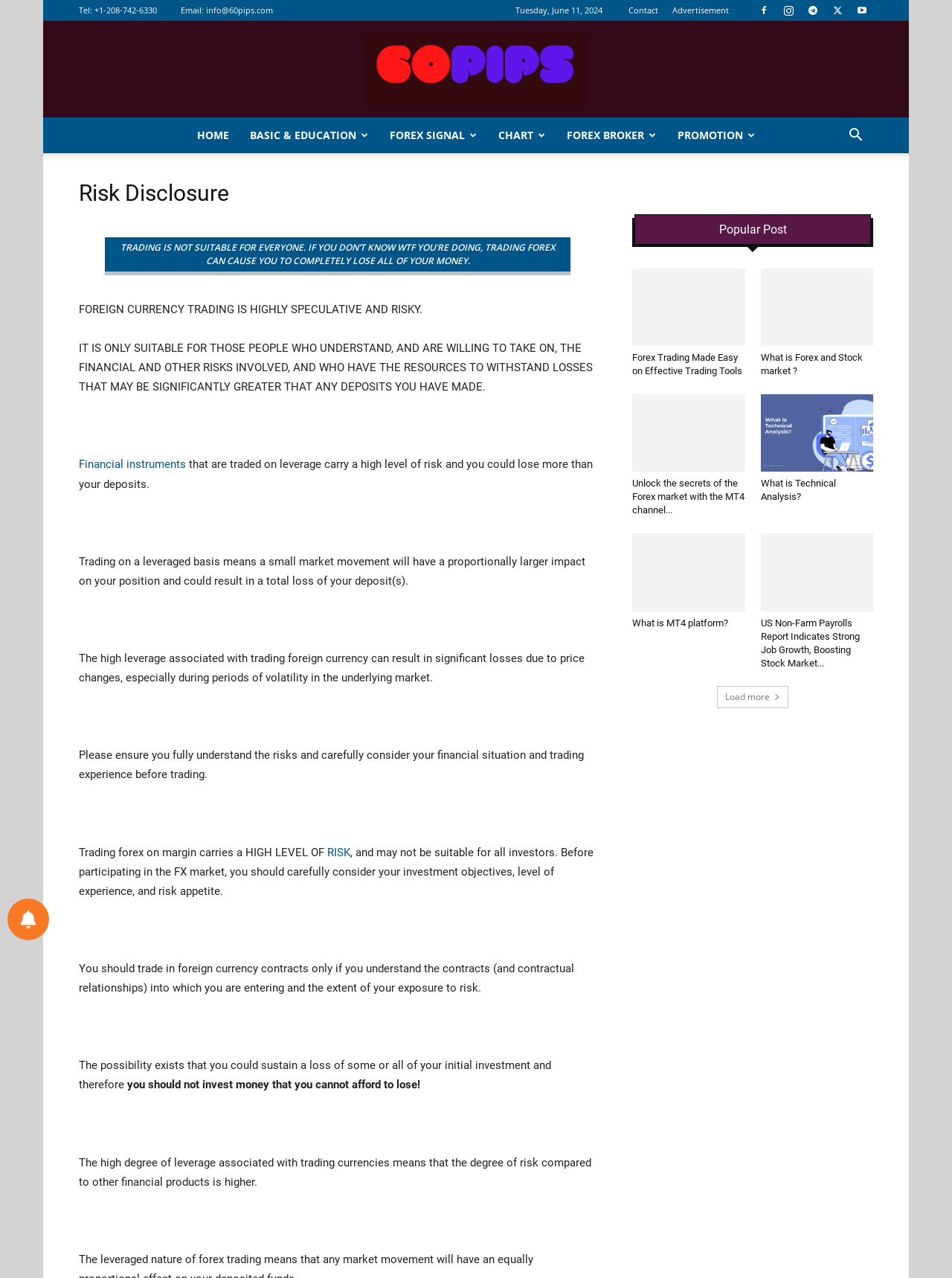Identify the bounding box coordinates of the element that should be clicked to fulfill this task: "Click on the 'HOME' link". The coordinates should be provided as four float numbers between 0 and 1, i.e., [left, top, right, bottom].

[0.196, 0.092, 0.251, 0.12]